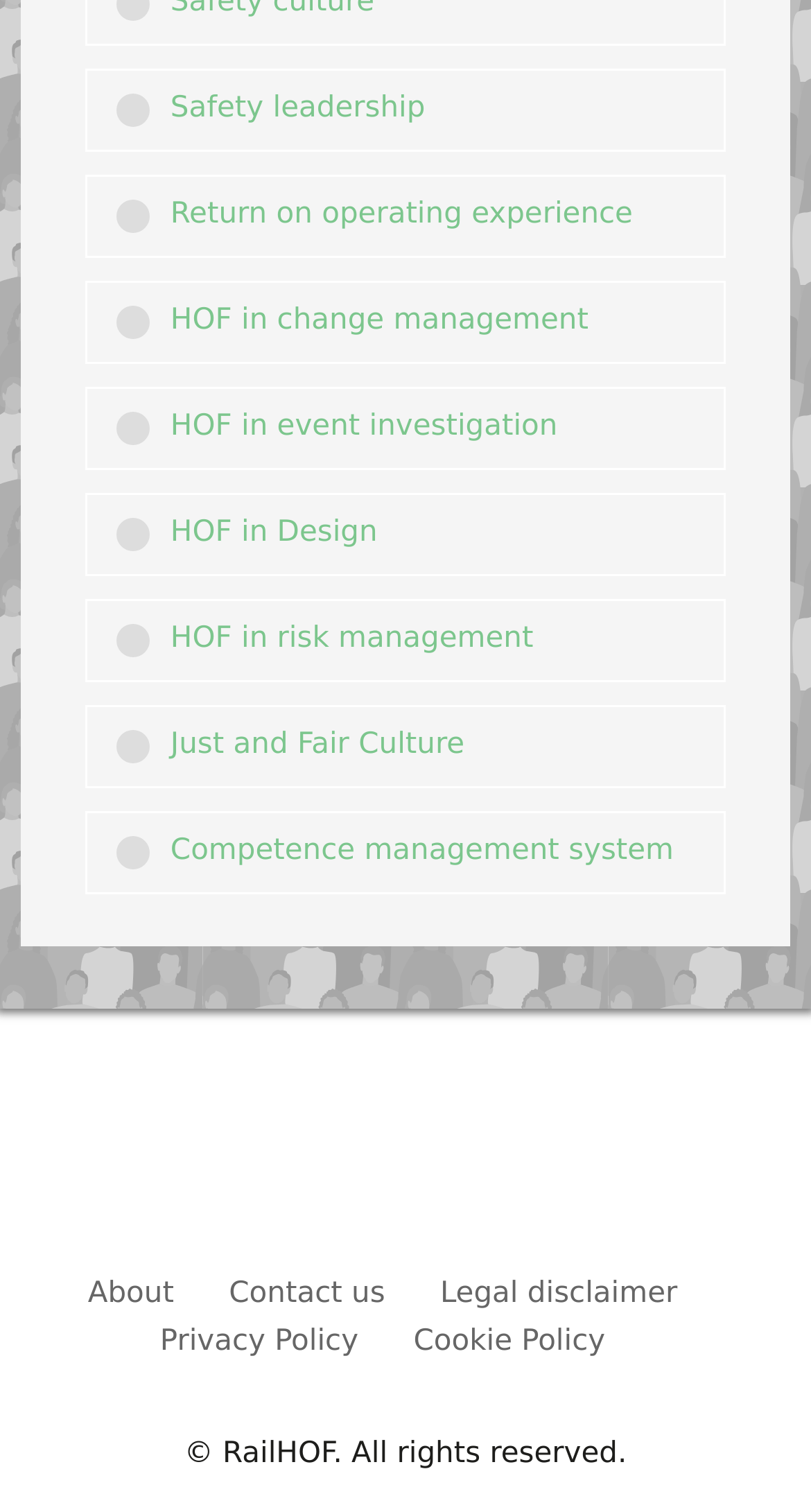Identify the bounding box coordinates of the clickable region to carry out the given instruction: "View Competence management system".

[0.105, 0.536, 0.895, 0.591]